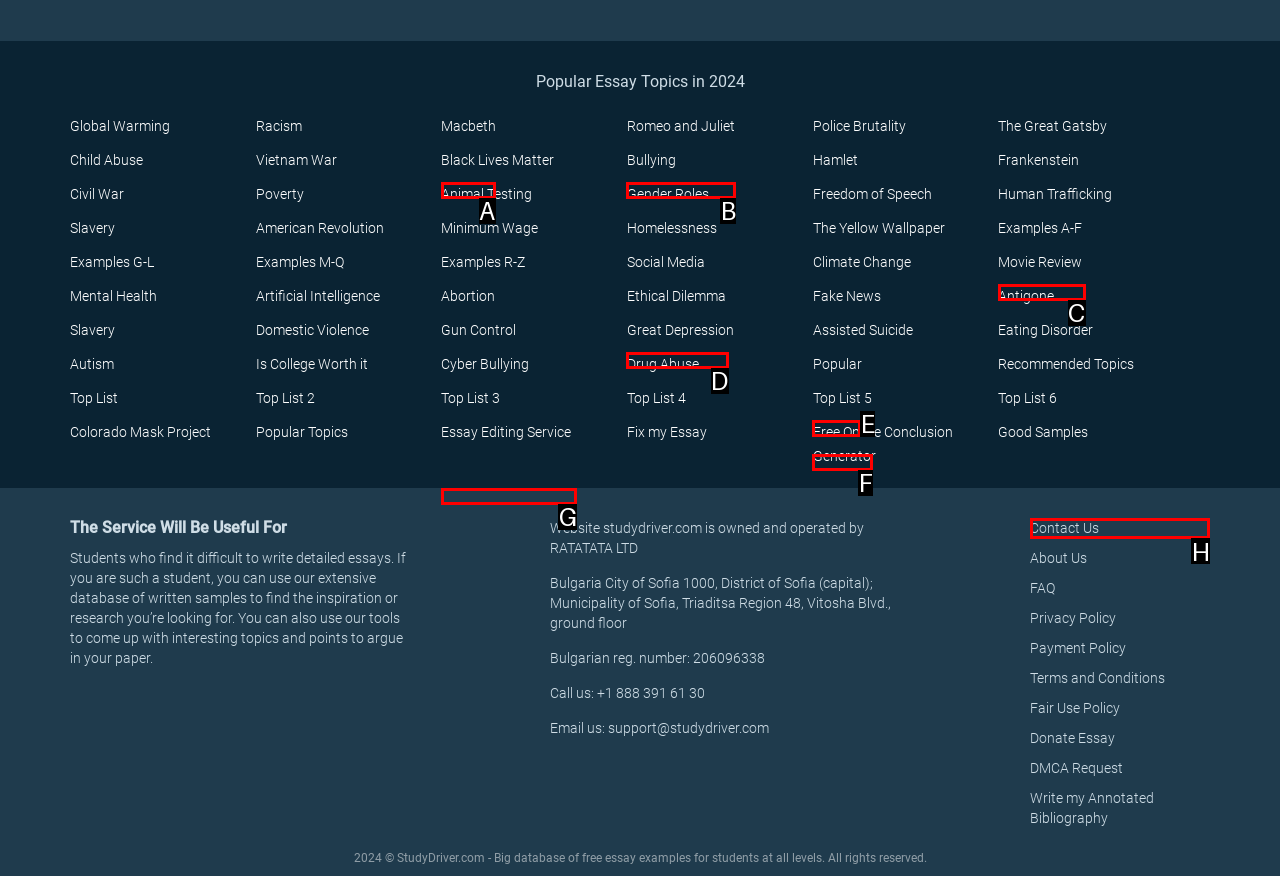What letter corresponds to the UI element to complete this task: Contact the support team
Answer directly with the letter.

H